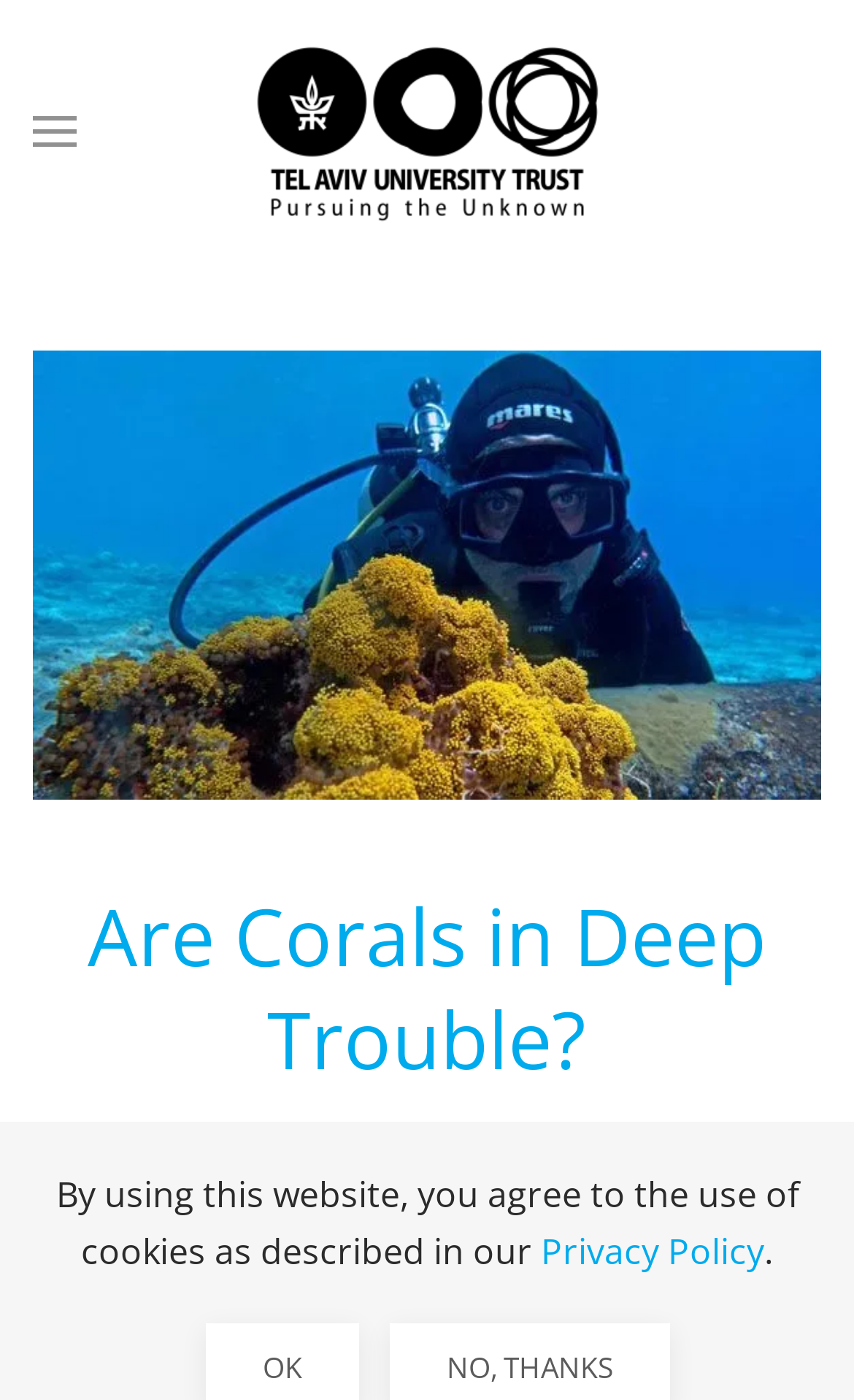What is the category of the article?
Answer briefly with a single word or phrase based on the image.

Environment